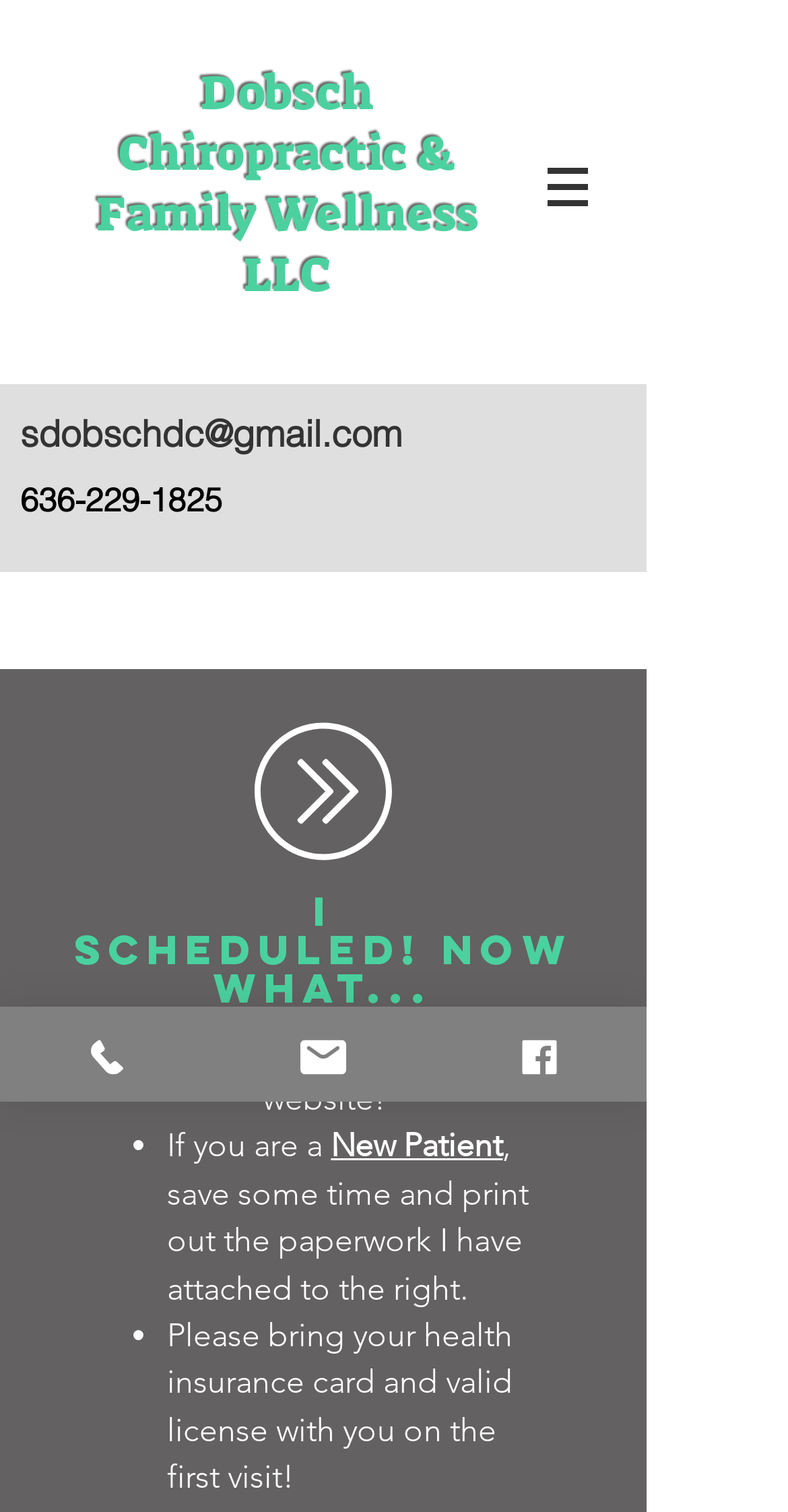Answer the following query concisely with a single word or phrase:
What is the phone number of the office?

636-229-1825